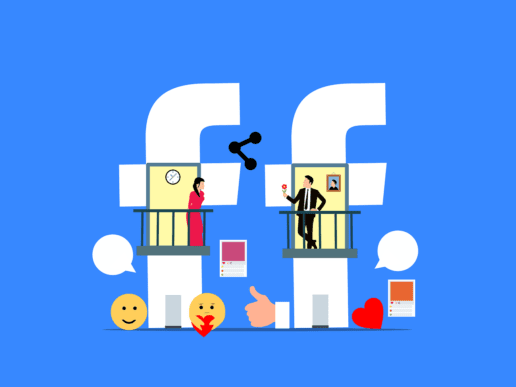What is the attire of the woman in the illustration?
Kindly offer a comprehensive and detailed response to the question.

According to the caption, the woman in the illustration is wearing a 'red dress', which implies that her attire is a dress of red color.